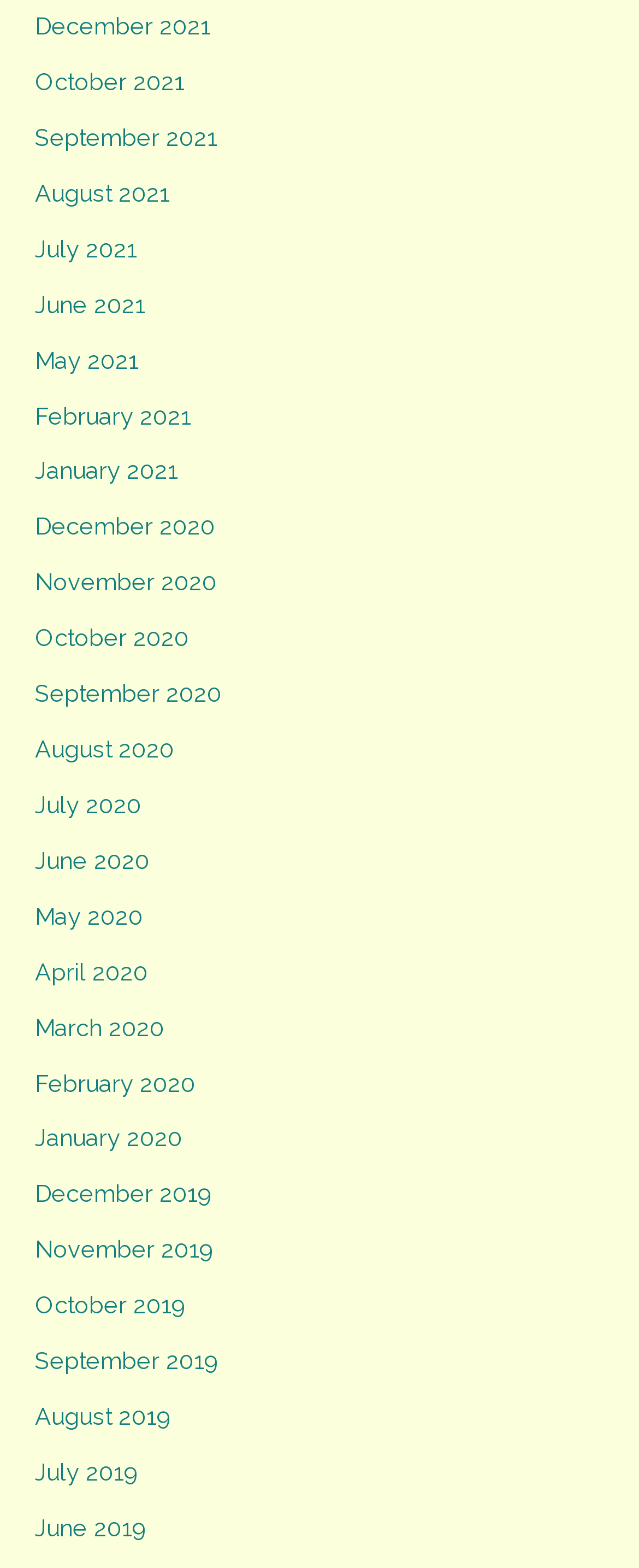Identify the bounding box coordinates for the region to click in order to carry out this instruction: "view October 2020". Provide the coordinates using four float numbers between 0 and 1, formatted as [left, top, right, bottom].

[0.055, 0.398, 0.296, 0.415]